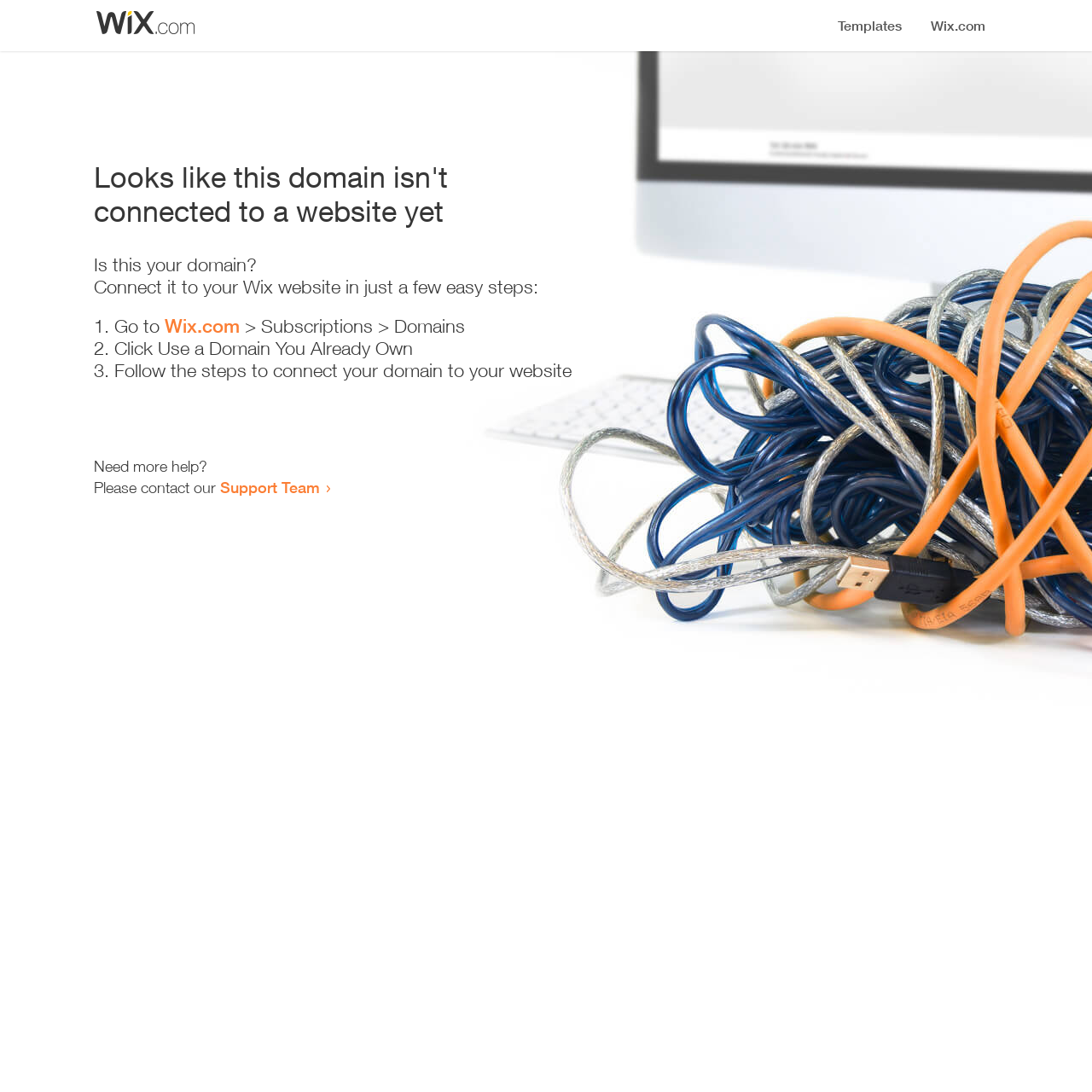Using the description: "Support Team", identify the bounding box of the corresponding UI element in the screenshot.

[0.202, 0.438, 0.293, 0.455]